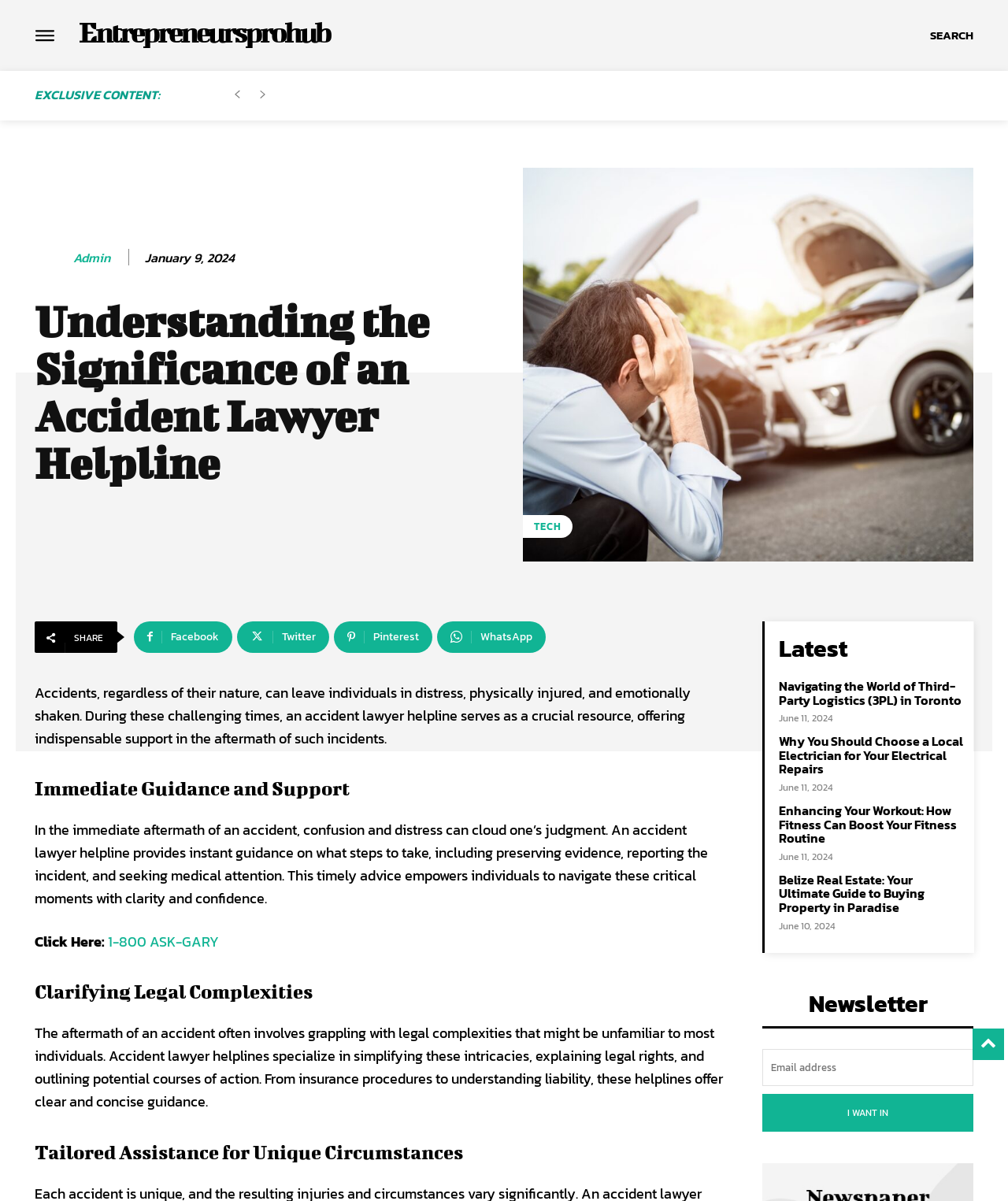Locate the bounding box coordinates of the element that should be clicked to execute the following instruction: "Go to previous page".

None